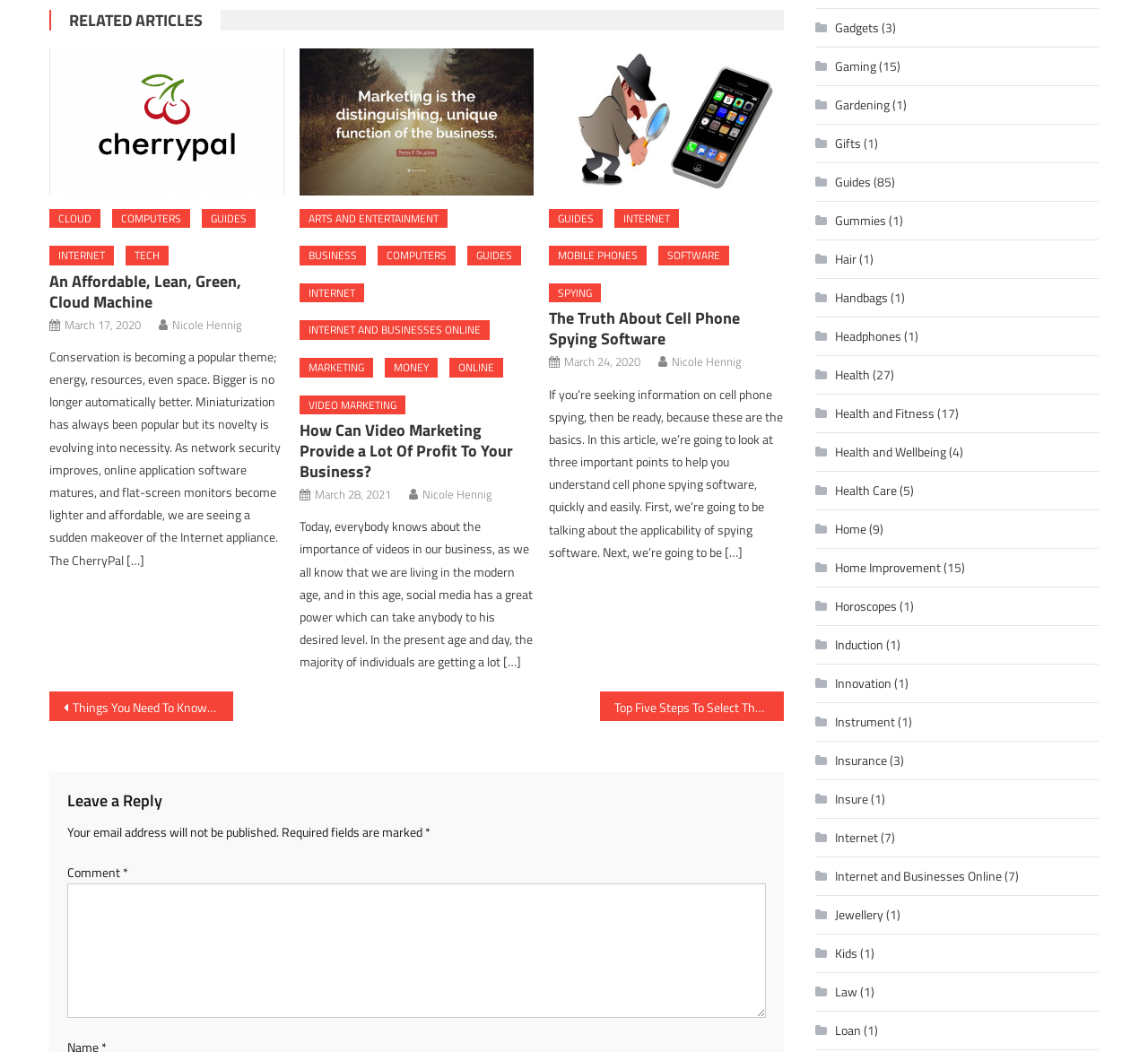Answer the following inquiry with a single word or phrase:
What is the category of the article 'An Affordable, Lean, Green, Cloud Machine'?

CLOUD